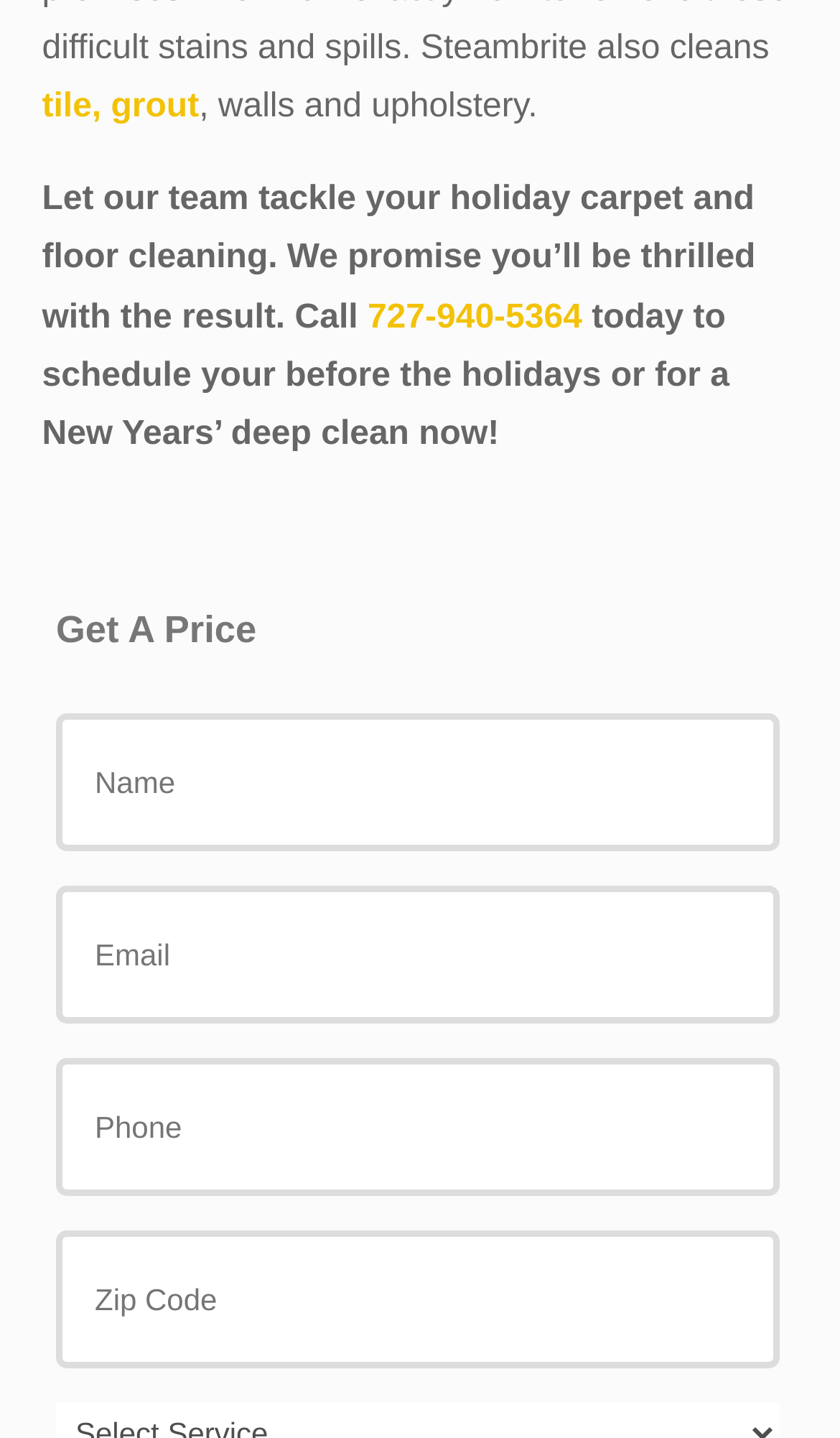Provide a single word or phrase answer to the question: 
What is the purpose of the 'Get A Price' section?

To get a price quote